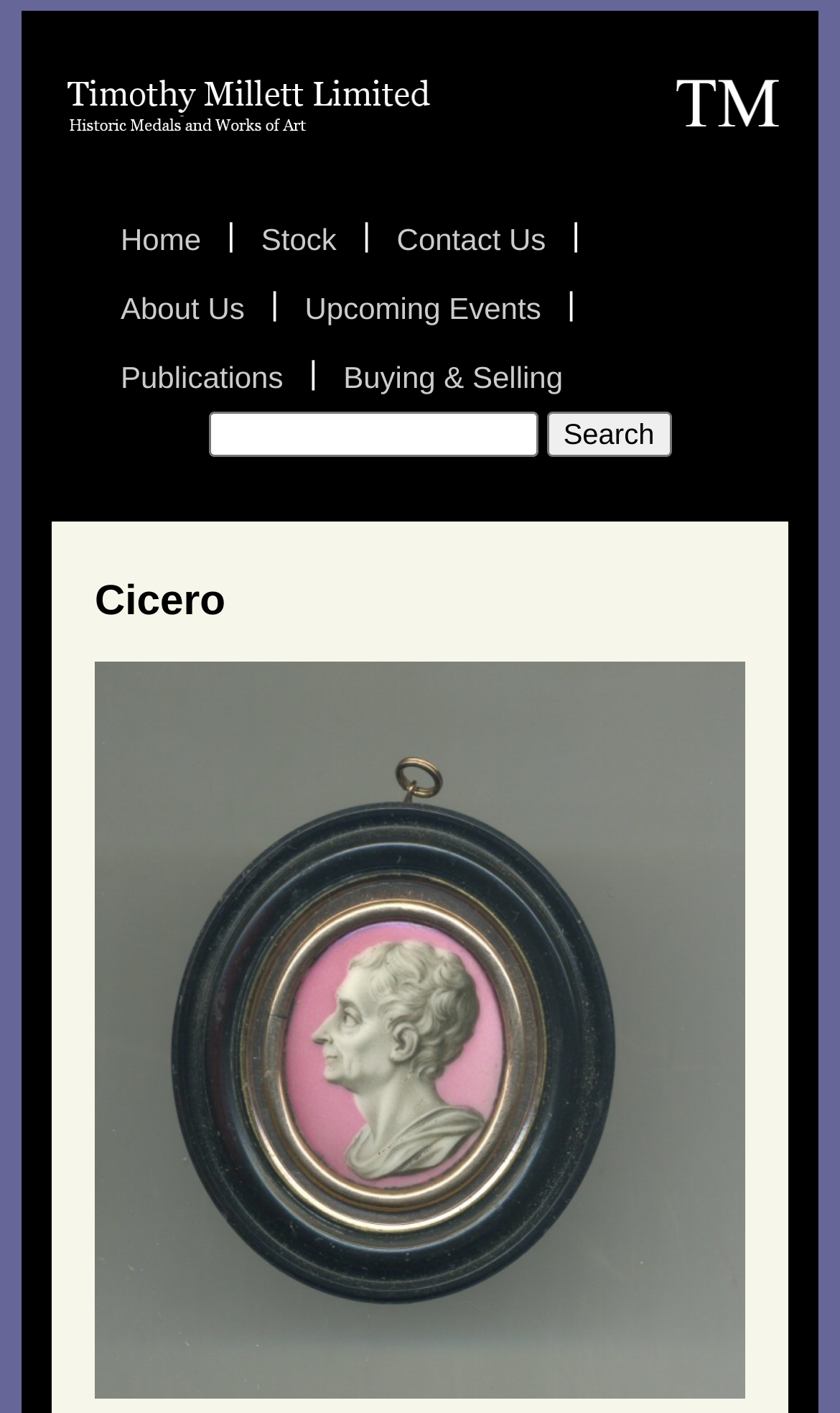How many sections are there in the top menu?
Please provide a comprehensive answer to the question based on the webpage screenshot.

The answer can be found by looking at the top menu section of the webpage. There are two sections separated by a '|' character, which indicates that there are two sections in the top menu.